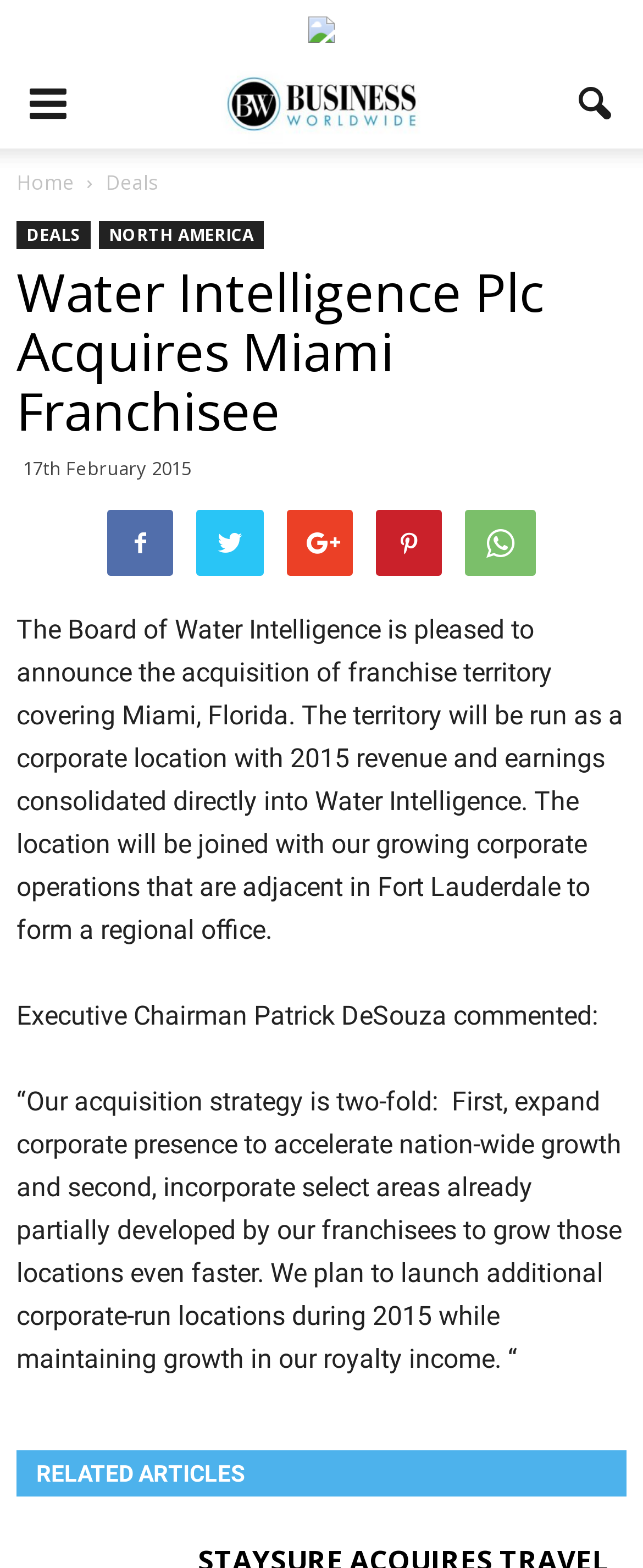Please examine the image and provide a detailed answer to the question: What is the strategy of Water Intelligence's acquisition?

The answer can be found in the quote attributed to the Executive Chairman, which states 'Our acquisition strategy is two-fold: First, expand corporate presence to accelerate nation-wide growth and second, incorporate select areas already partially developed by our franchisees to grow those locations even faster.'